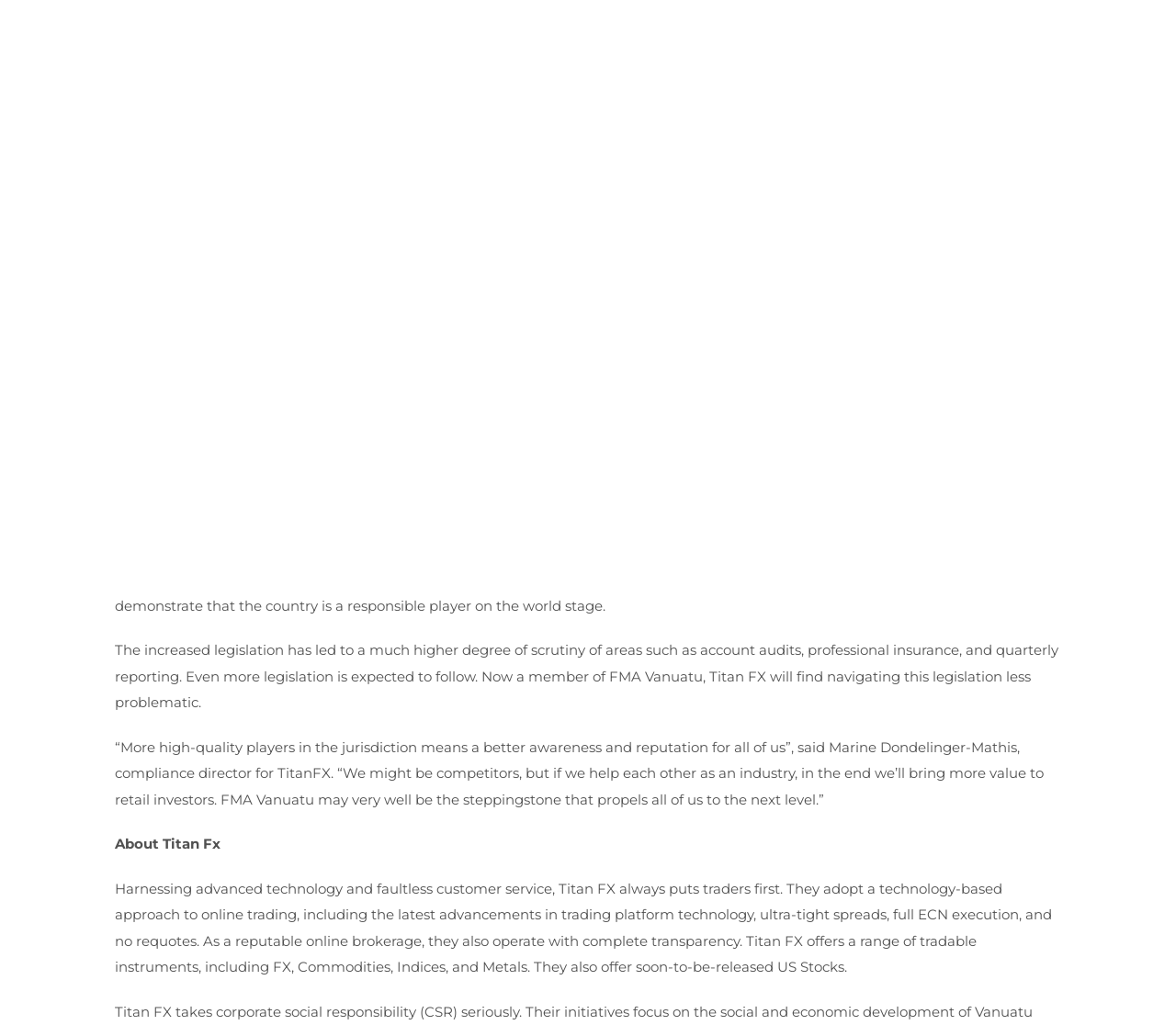Determine the bounding box for the HTML element described here: "Financial Centre Association of Vanuatu". The coordinates should be given as [left, top, right, bottom] with each number being a float between 0 and 1.

[0.098, 0.411, 0.853, 0.454]